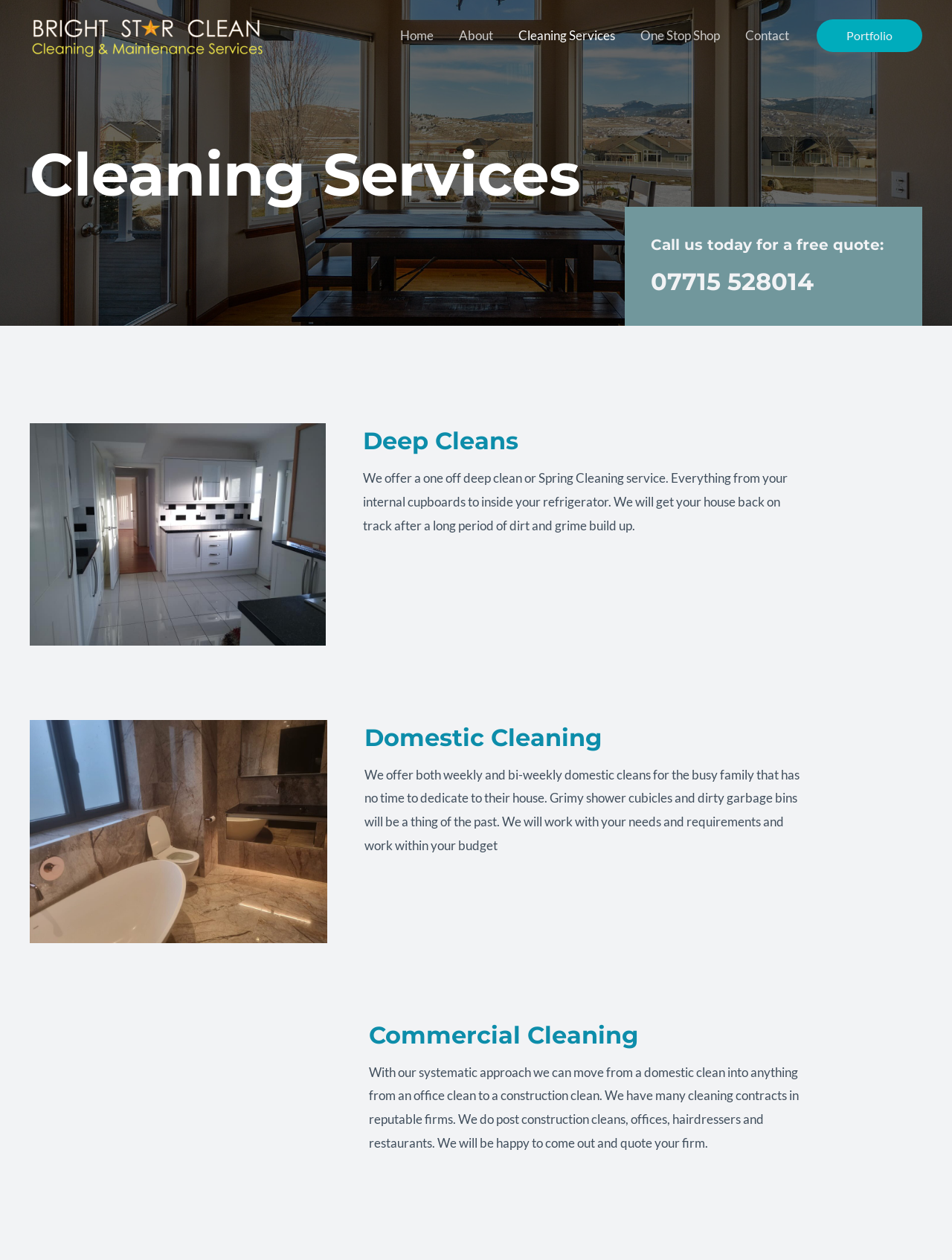What is the phone number for a free quote?
Please use the image to deliver a detailed and complete answer.

I found the phone number by looking at the heading that says 'Call us today for a free quote:' and the subsequent heading that displays the phone number.